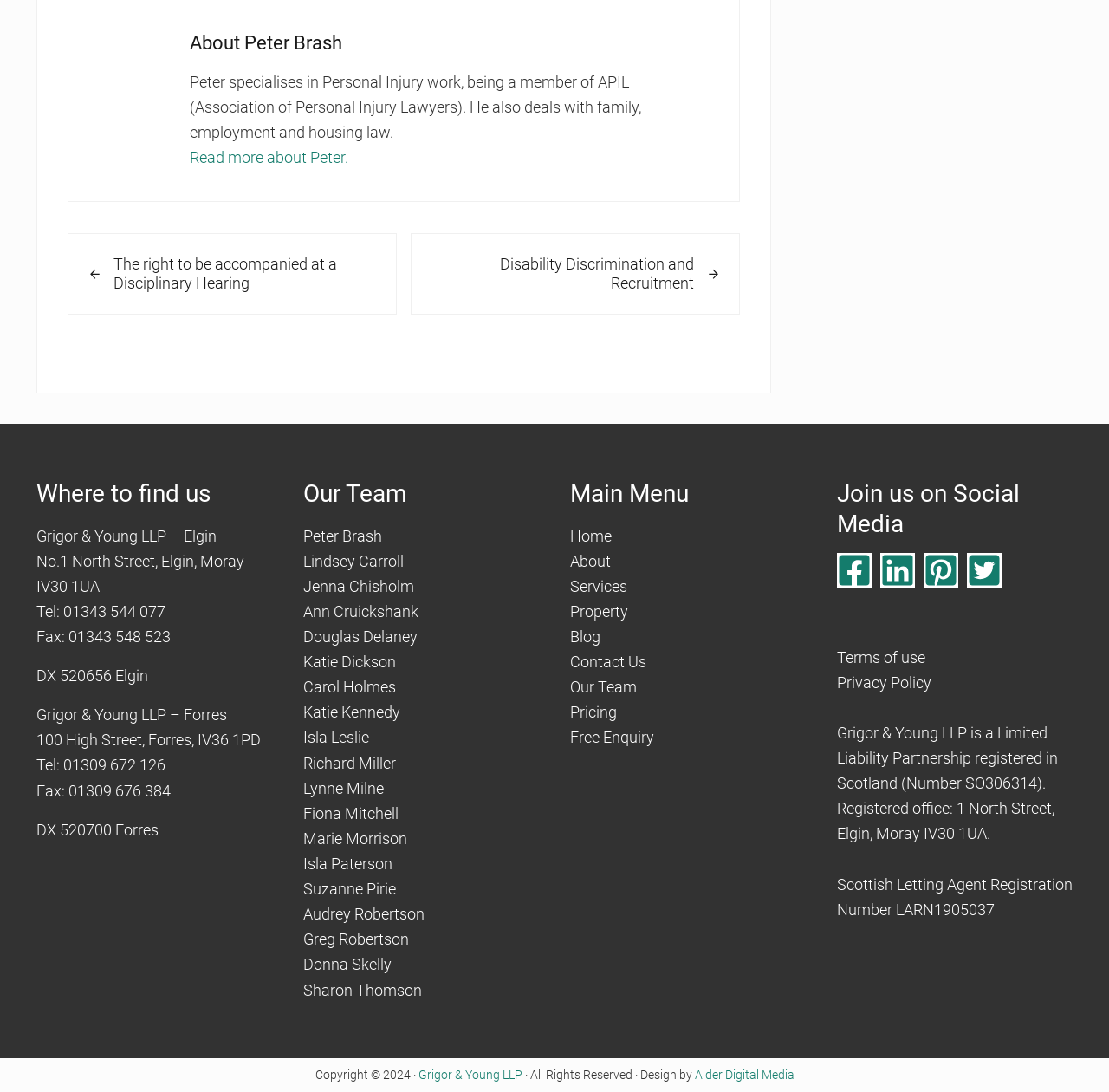What is the address of Grigor & Young LLP in Elgin?
Give a detailed and exhaustive answer to the question.

The address of Grigor & Young LLP in Elgin is mentioned in the StaticText element 'No.1 North Street, Elgin, Moray IV30 1UA' under the heading 'Where to find us'.